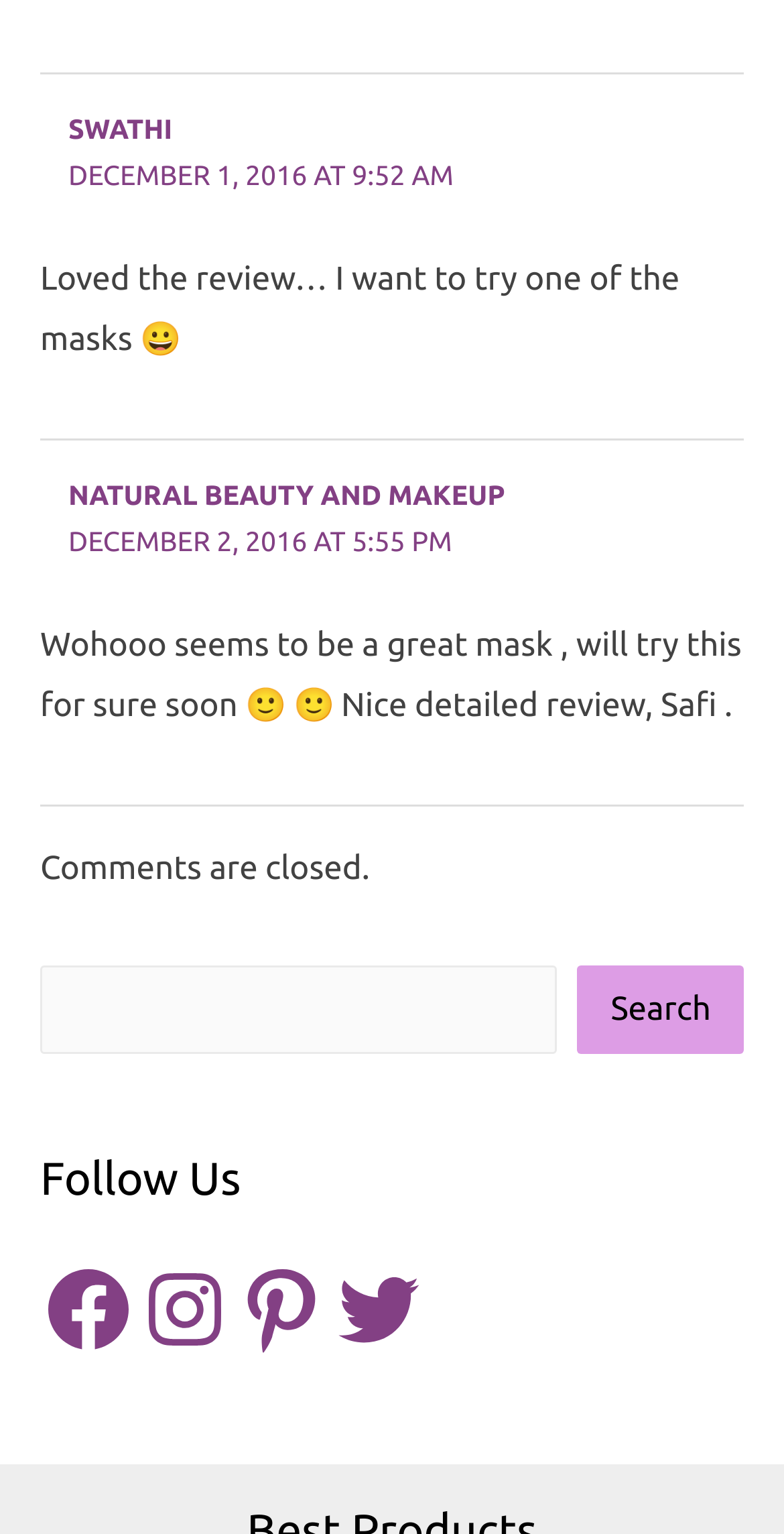How many social media platforms are listed in the 'Follow Us' section?
Using the image, respond with a single word or phrase.

4